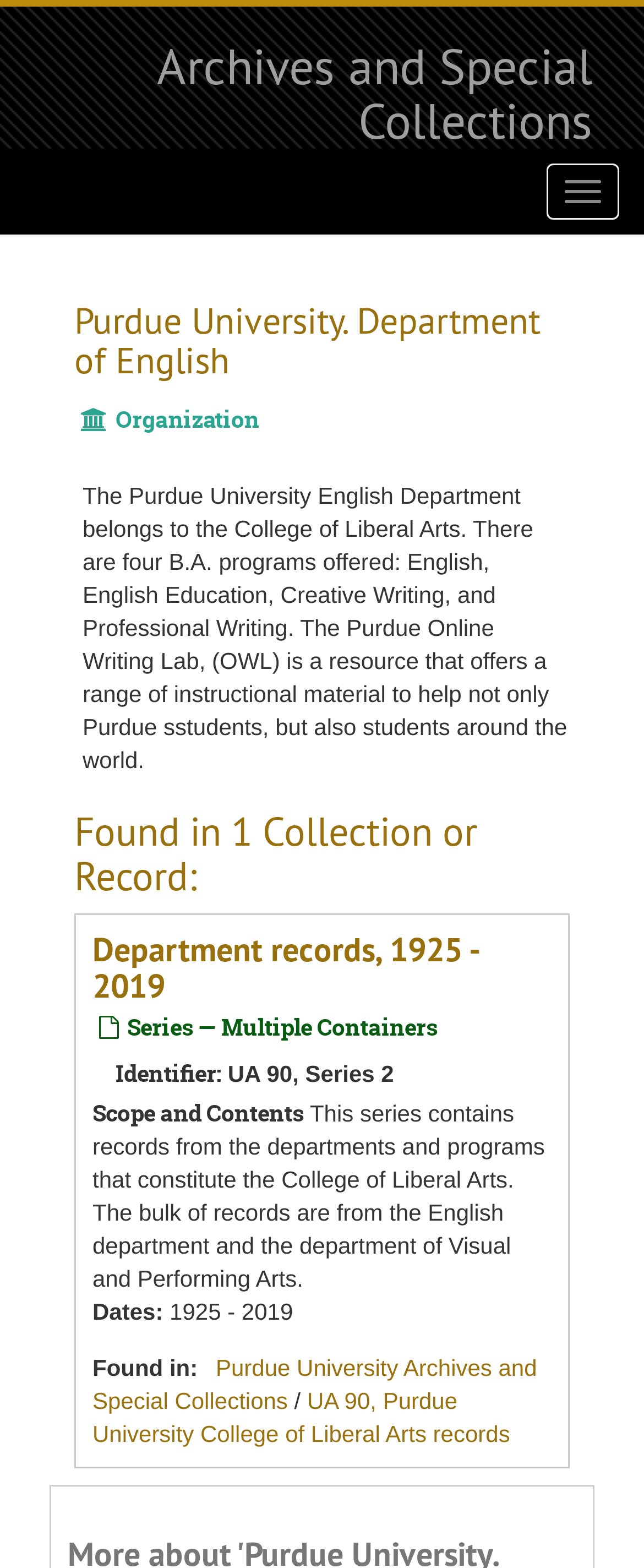Using the information in the image, could you please answer the following question in detail:
What is the date range of the records?

The date range of the records can be found in the text '1925 - 2019' which is located in the middle of the webpage, under the 'Dates' section.